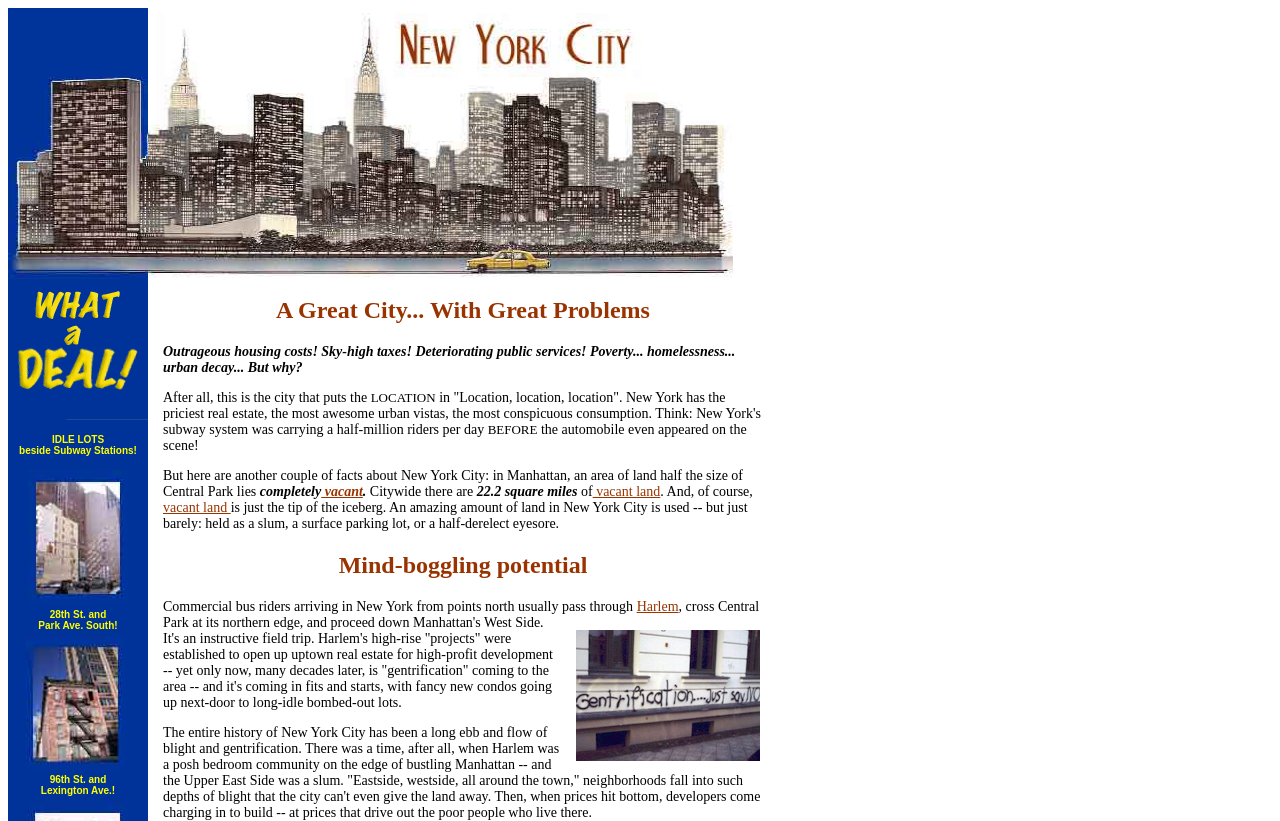What is the main topic of the webpage?
From the image, respond with a single word or phrase.

Urban development